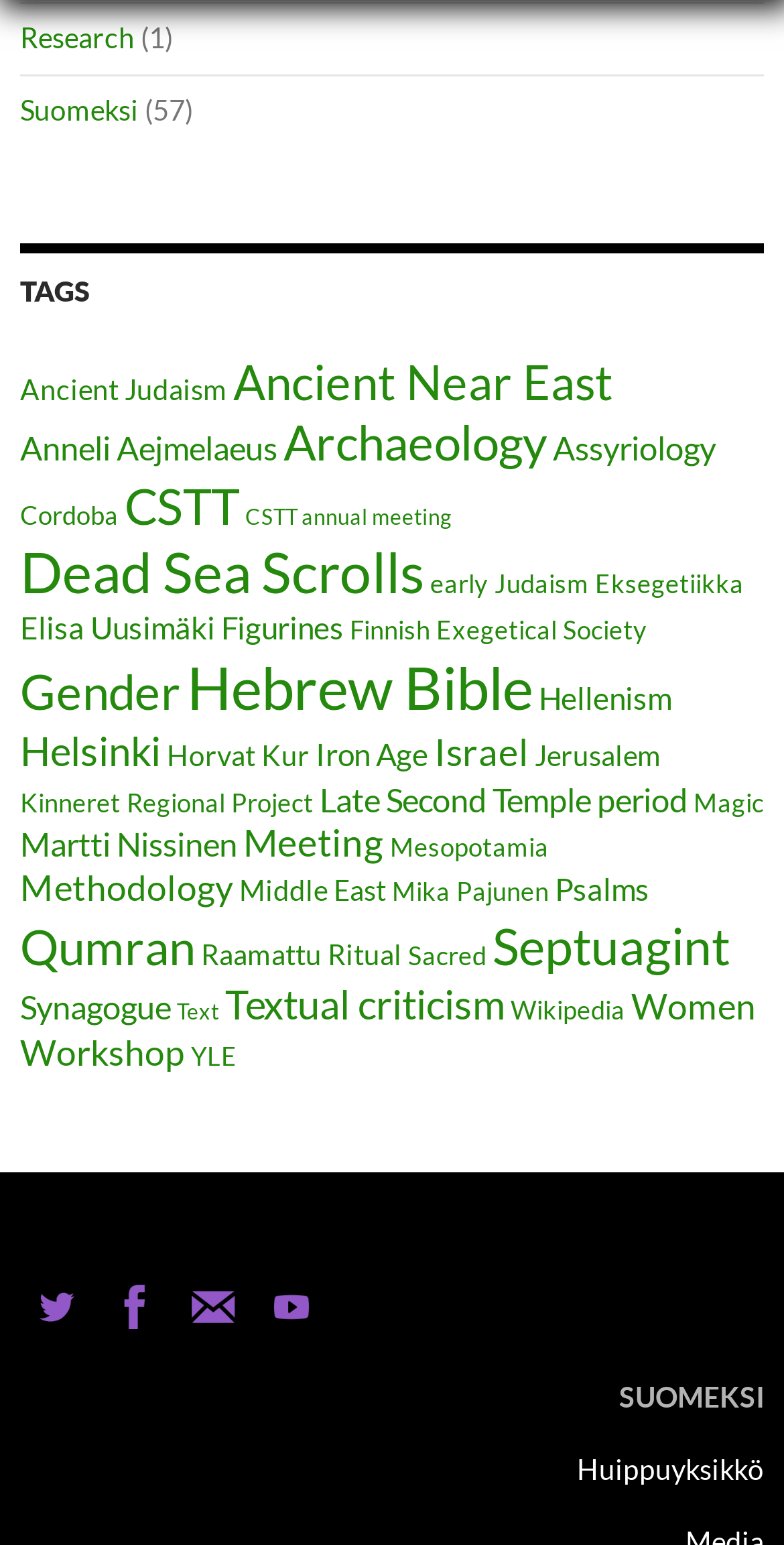Identify the bounding box coordinates of the region that needs to be clicked to carry out this instruction: "Visit the CSTT Twitter page". Provide these coordinates as four float numbers ranging from 0 to 1, i.e., [left, top, right, bottom].

[0.026, 0.833, 0.118, 0.855]